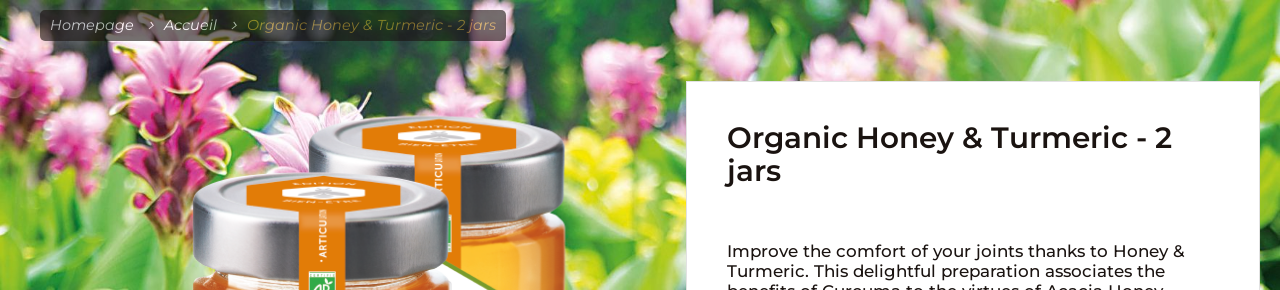Refer to the image and provide an in-depth answer to the question:
What is the purpose of the product?

The accompanying text highlights the product's purpose, which is to enhance joint comfort through a combination of beneficial turmeric and the nourishing qualities of Acacia honey.